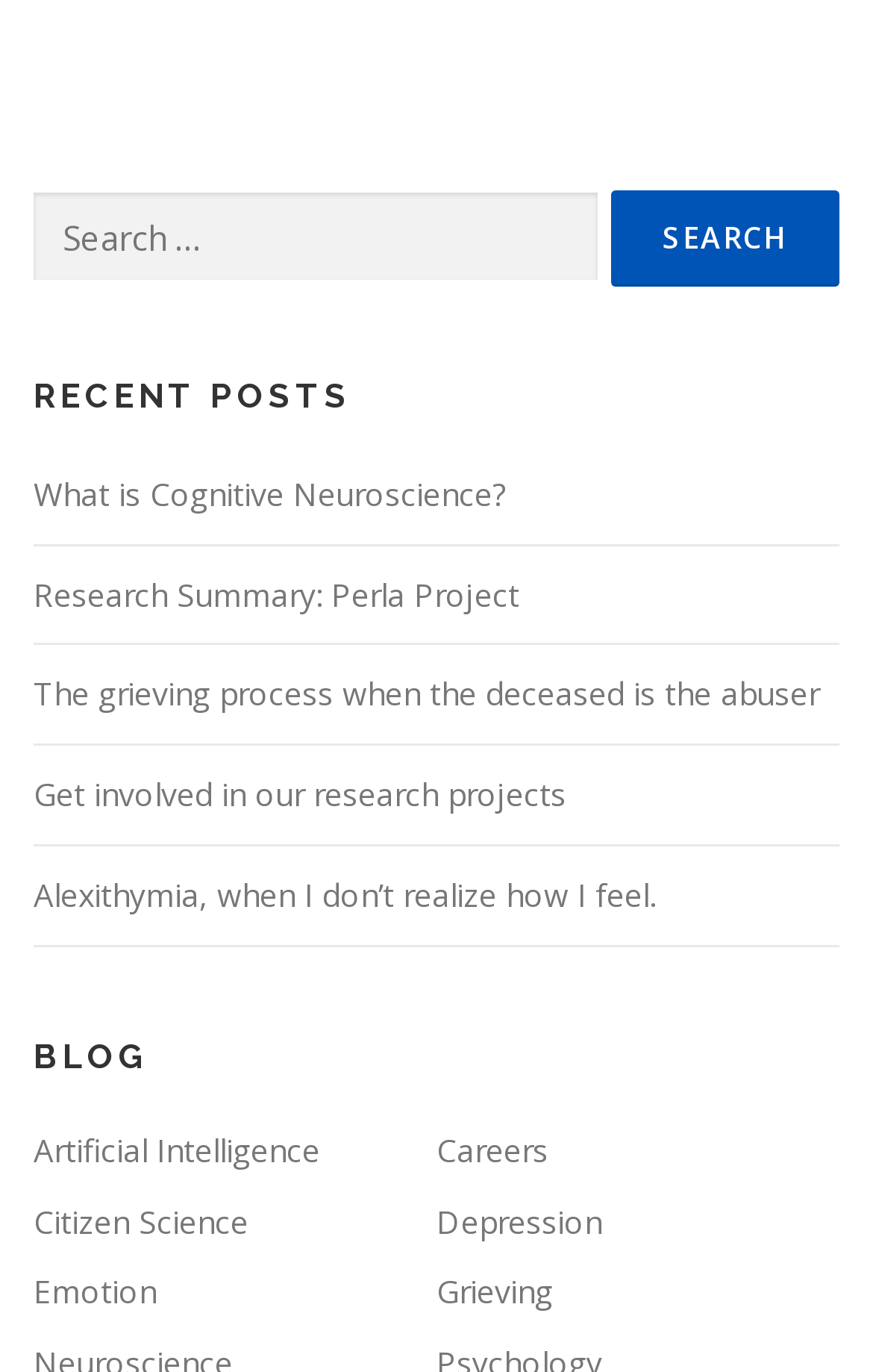What is the second link under the 'RECENT POSTS' section? Refer to the image and provide a one-word or short phrase answer.

Research Summary: Perla Project